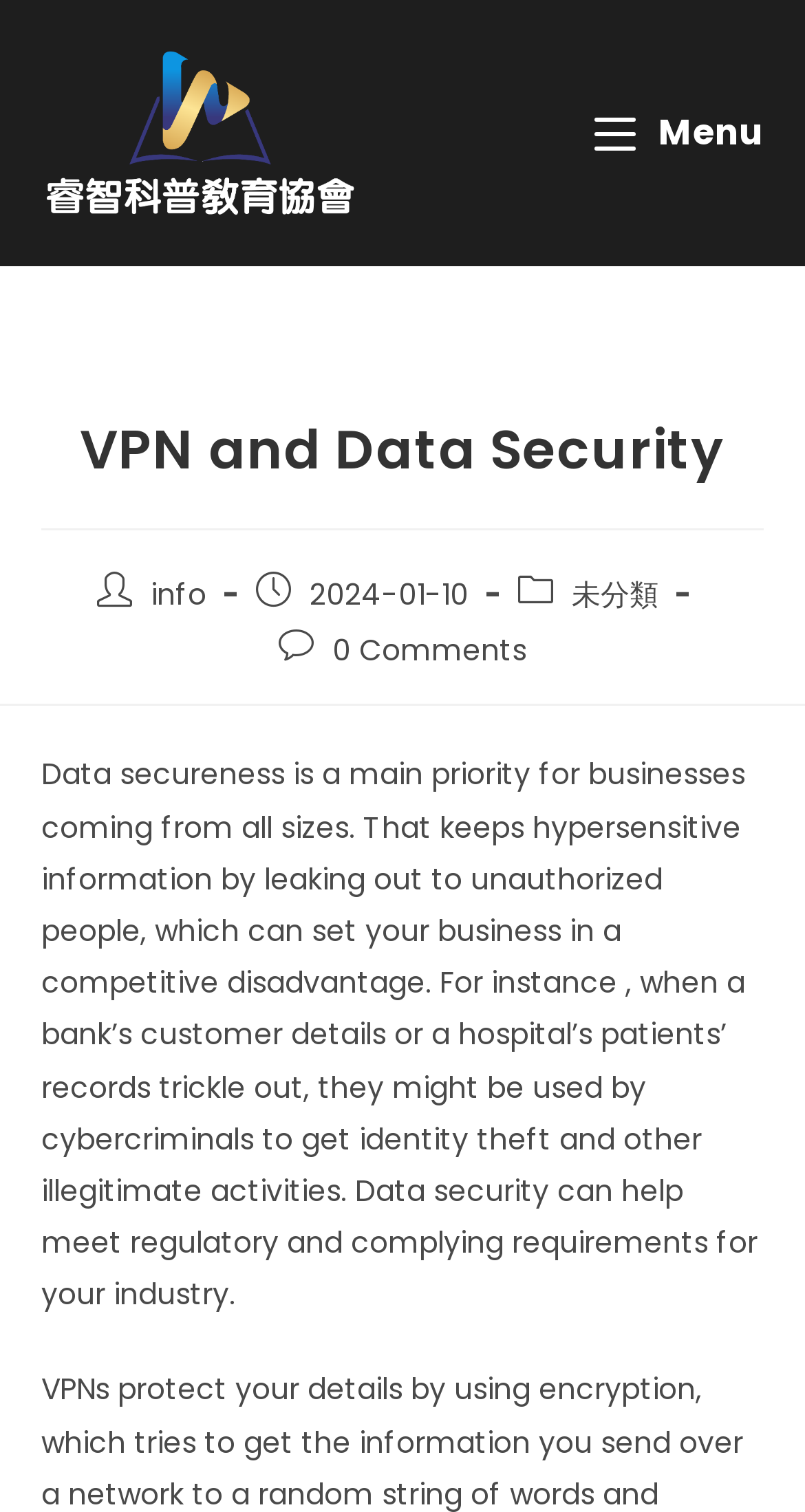What is the date of the post?
Based on the image, provide a one-word or brief-phrase response.

2024-01-10